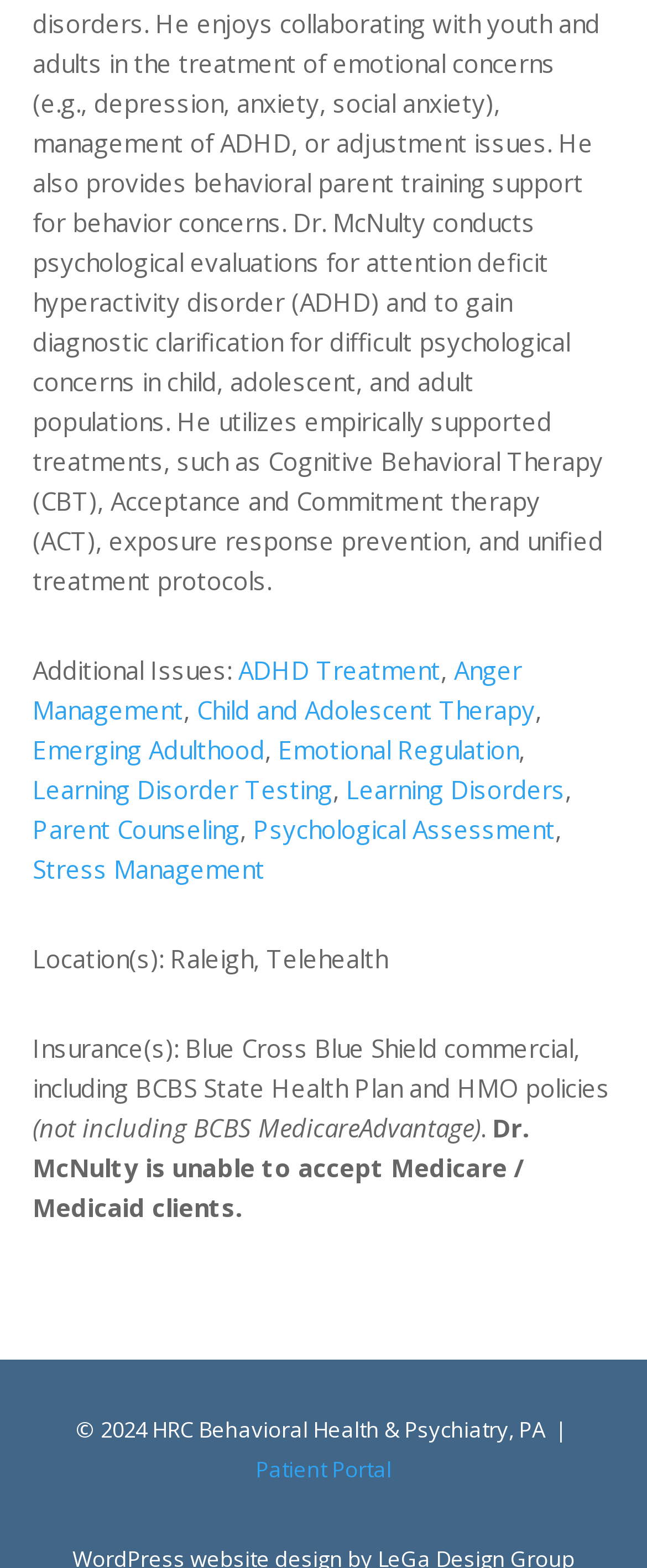What services are offered by Dr. McNulty?
Kindly answer the question with as much detail as you can.

Based on the links provided on the webpage, Dr. McNulty offers various services including ADHD Treatment, Anger Management, Child and Adolescent Therapy, Emerging Adulthood, Emotional Regulation, Learning Disorder Testing, Learning Disorders, Parent Counseling, Psychological Assessment, and Stress Management.